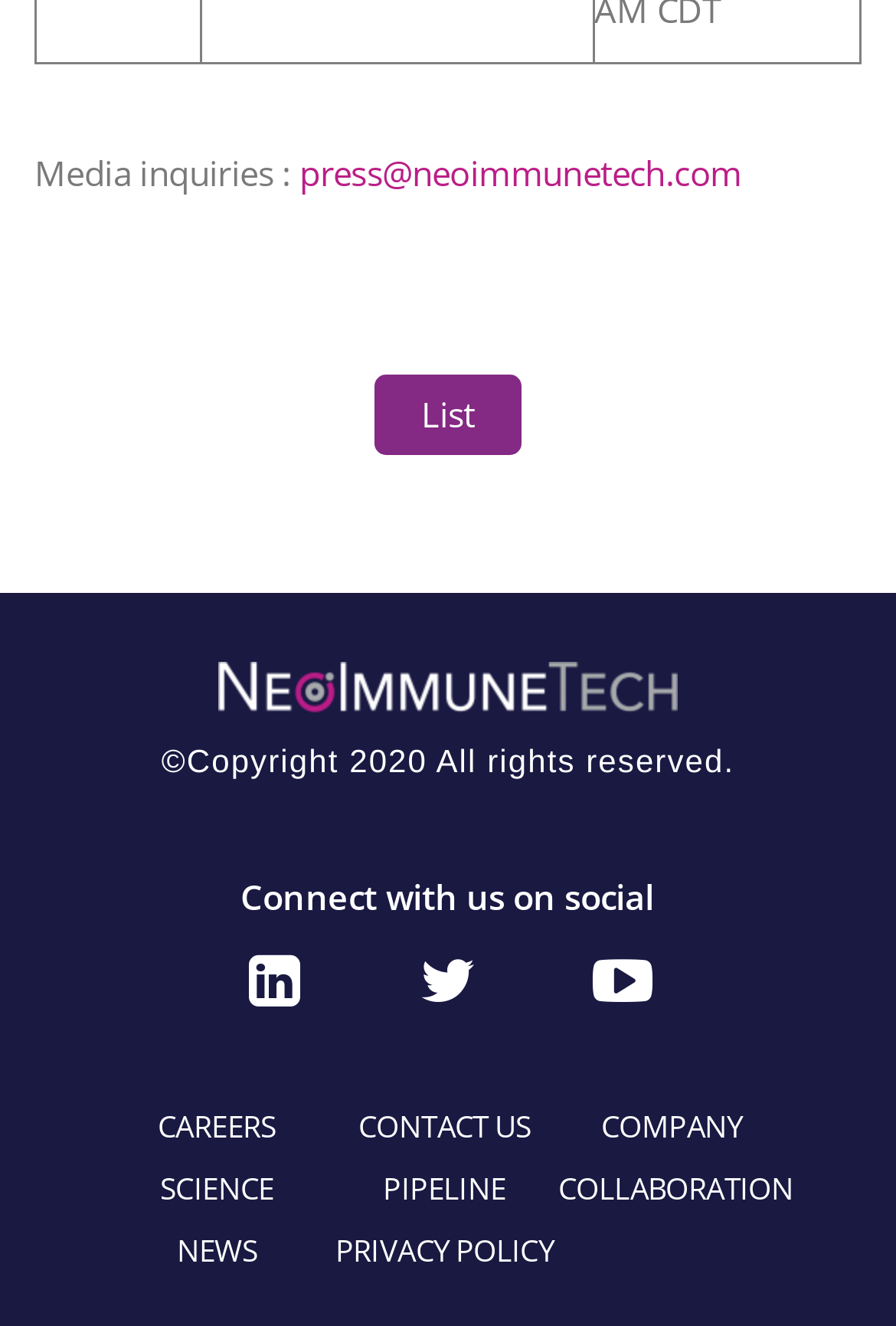Please find the bounding box coordinates in the format (top-left x, top-left y, bottom-right x, bottom-right y) for the given element description. Ensure the coordinates are floating point numbers between 0 and 1. Description: CONTACT US

[0.4, 0.834, 0.592, 0.865]